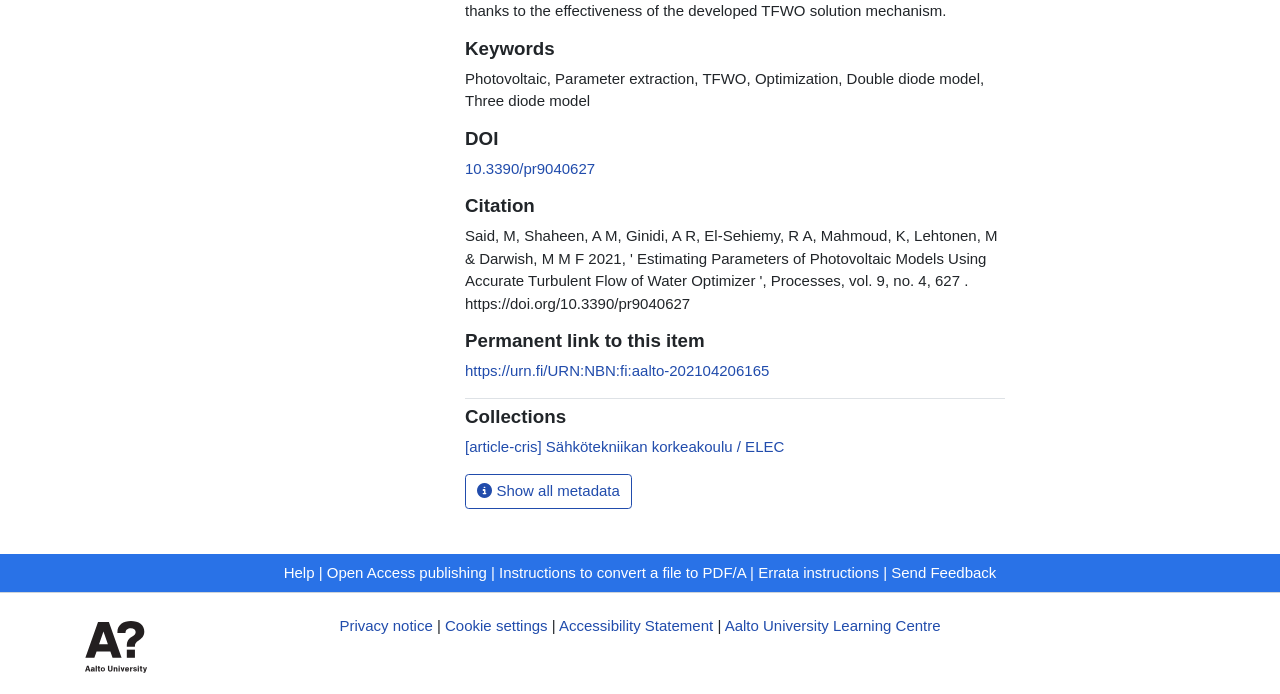Please pinpoint the bounding box coordinates for the region I should click to adhere to this instruction: "Send feedback".

[0.696, 0.812, 0.778, 0.837]